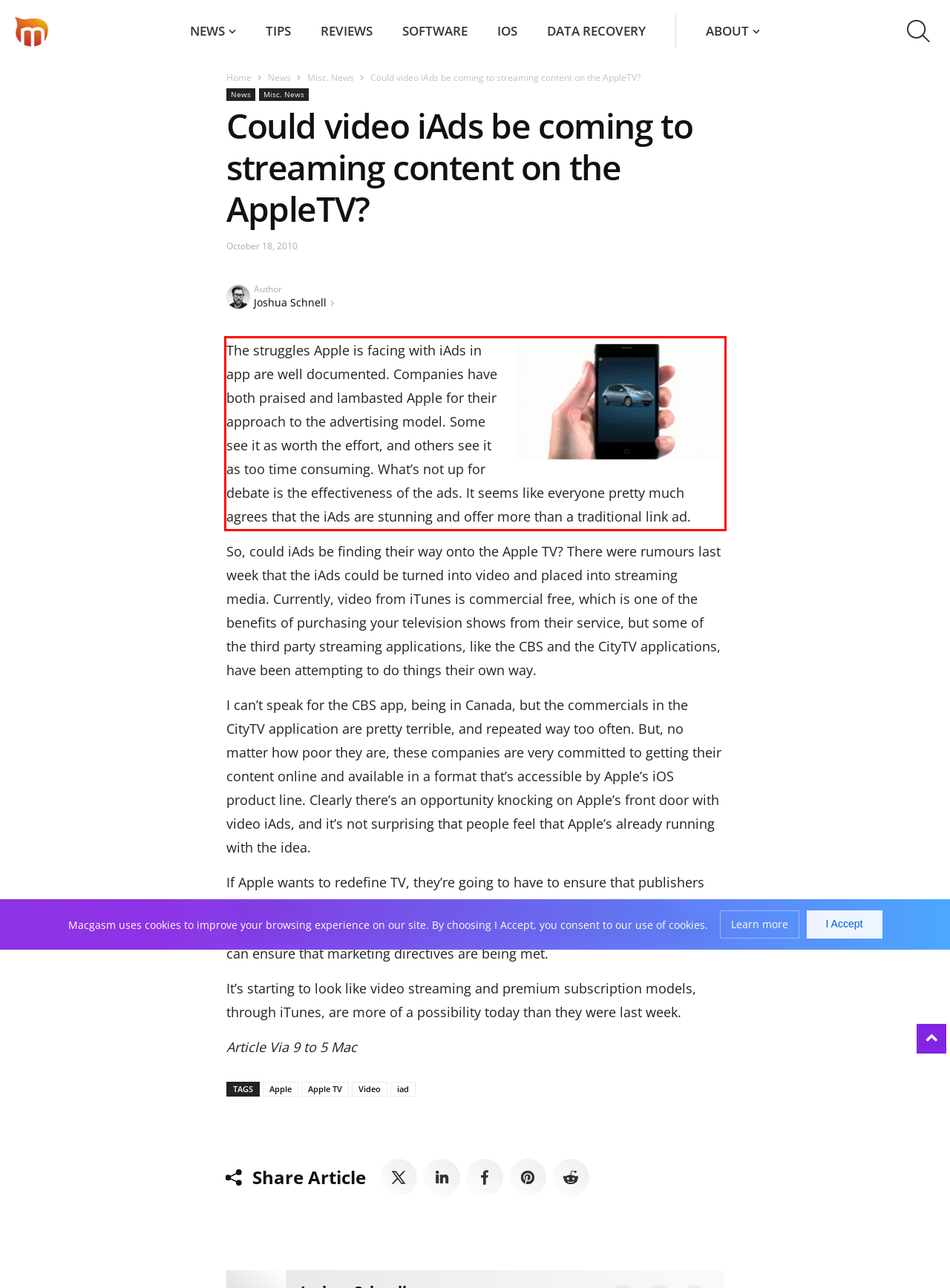Please identify and extract the text from the UI element that is surrounded by a red bounding box in the provided webpage screenshot.

The struggles Apple is facing with iAds in app are well documented. Companies have both praised and lambasted Apple for their approach to the advertising model. Some see it as worth the effort, and others see it as too time consuming. What’s not up for debate is the effectiveness of the ads. It seems like everyone pretty much agrees that the iAds are stunning and offer more than a traditional link ad.